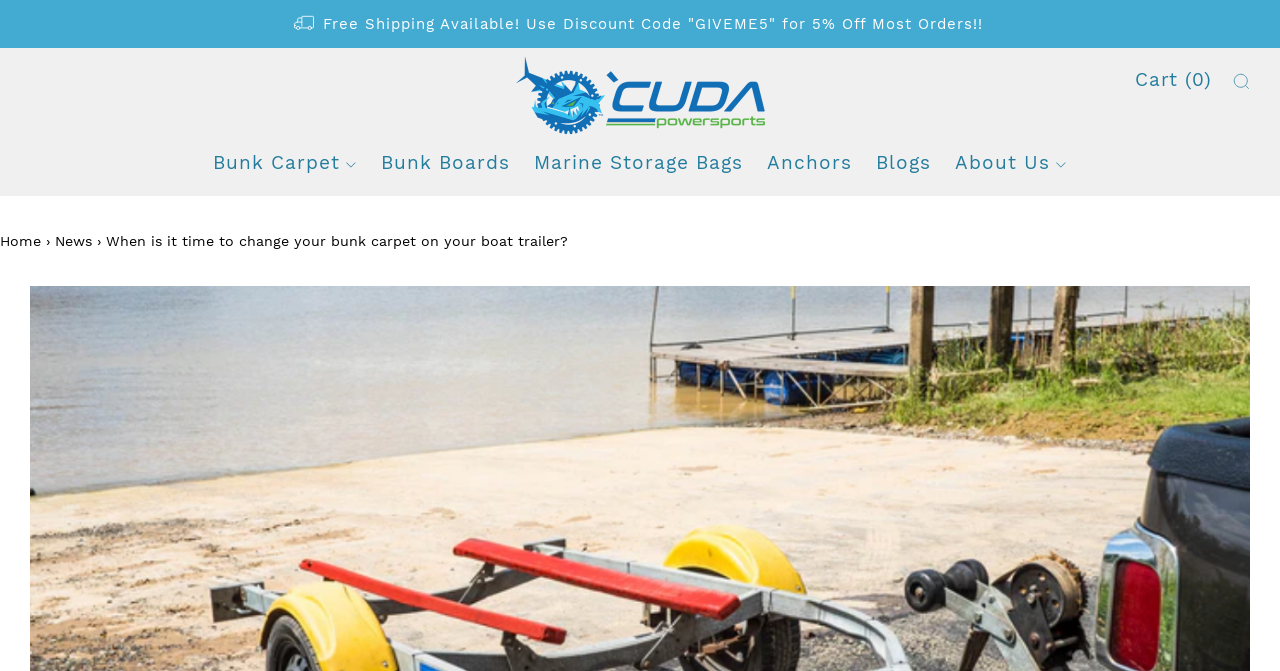Please locate the bounding box coordinates of the region I need to click to follow this instruction: "View the shopping cart".

[0.887, 0.095, 0.947, 0.143]